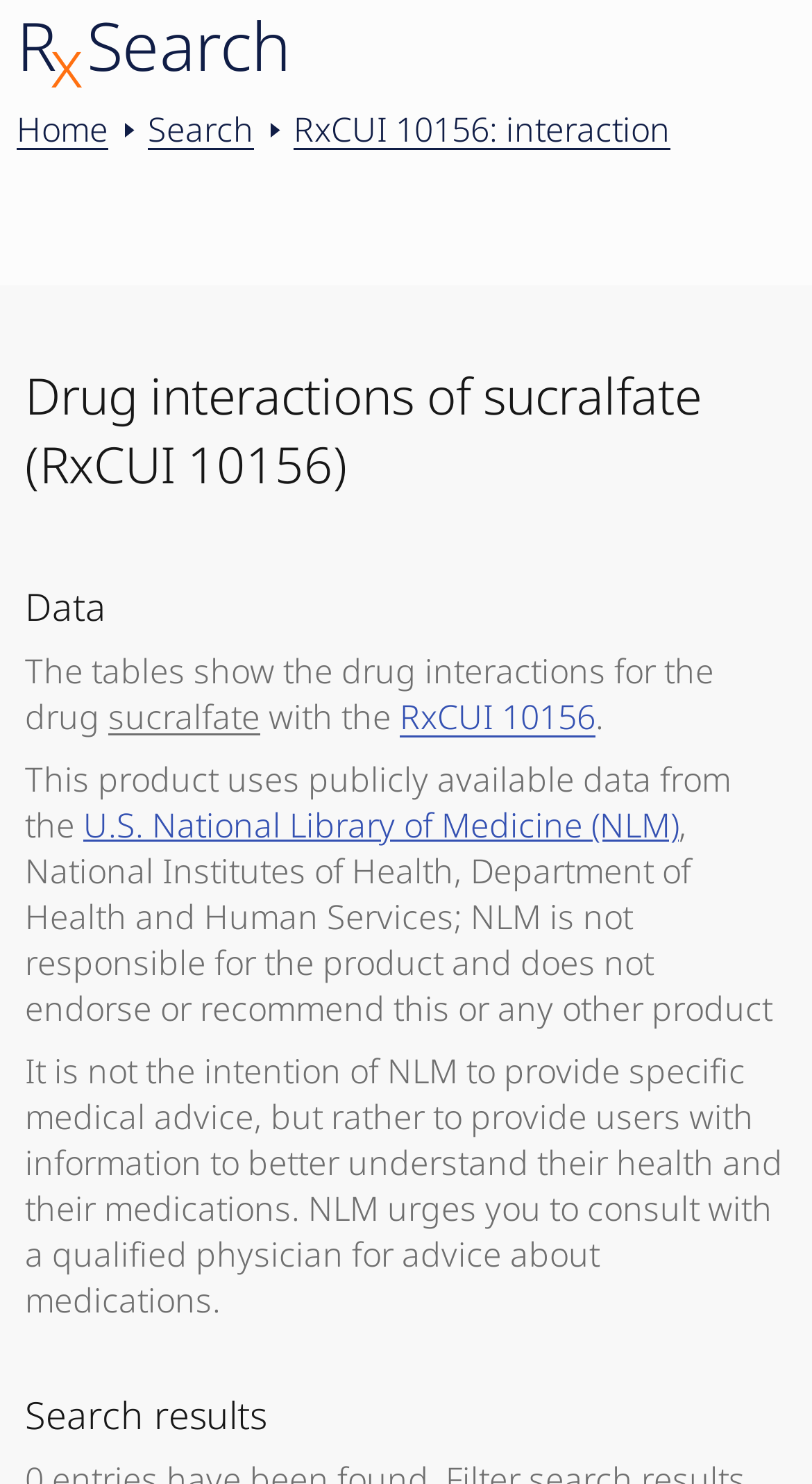How many sections are there in the webpage?
Using the information from the image, answer the question thoroughly.

There are three main sections in the webpage: 'Drug interactions of sucralfate (RxCUI 10156)', 'Data', and 'Search results' which are denoted by headings.